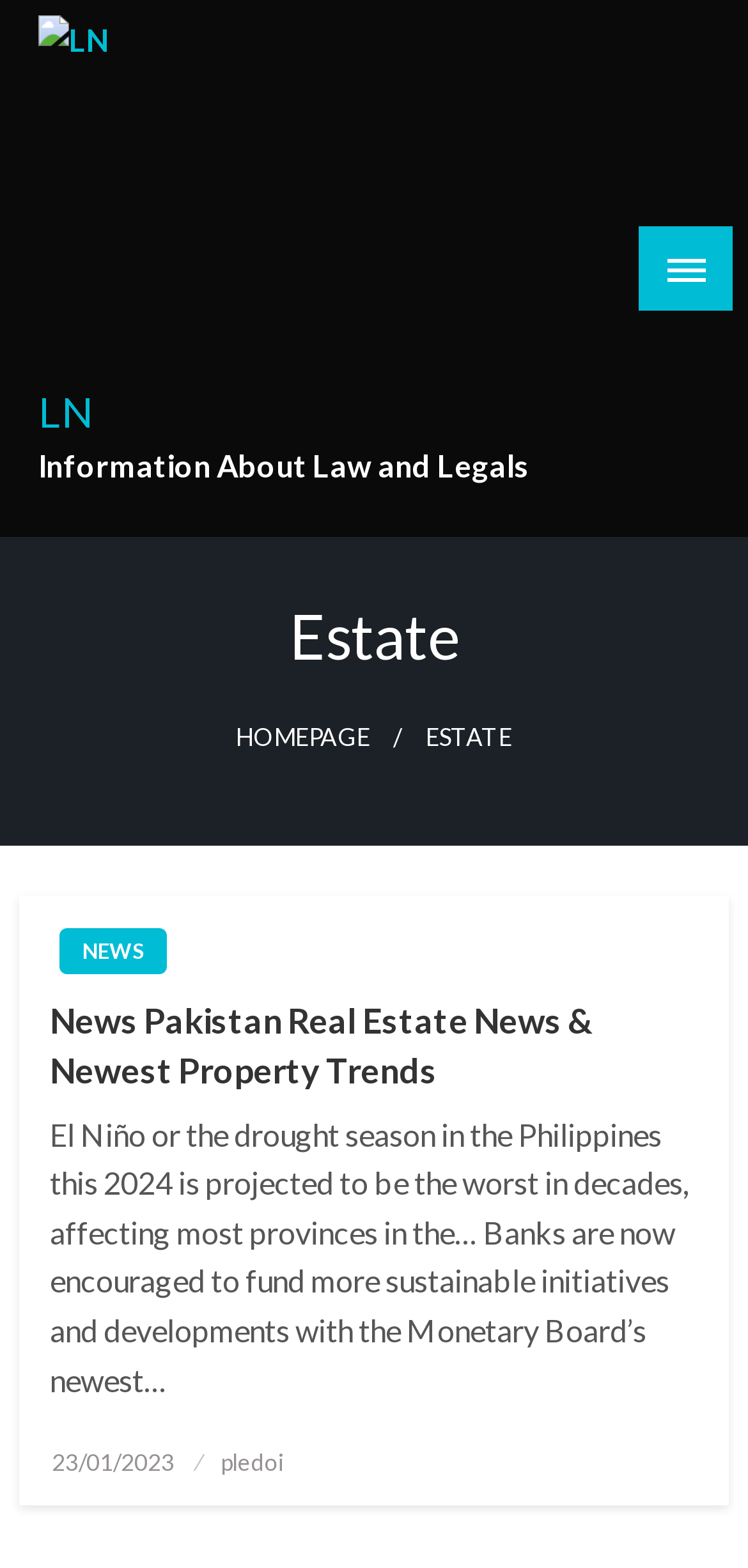Locate the bounding box of the UI element based on this description: "LN". Provide four float numbers between 0 and 1 as [left, top, right, bottom].

[0.051, 0.247, 0.126, 0.278]